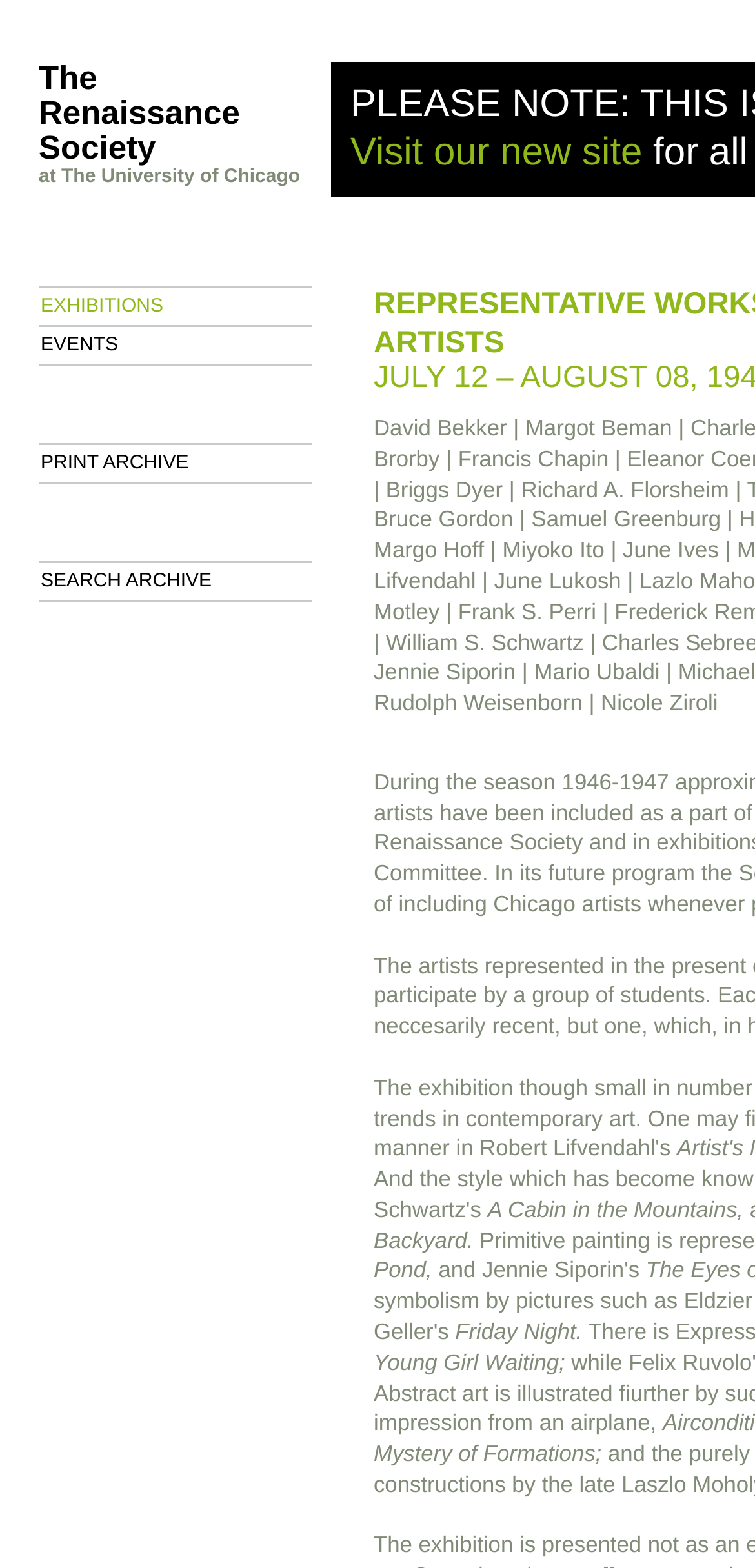What type of artworks are featured?
Please give a detailed answer to the question using the information shown in the image.

The webpage's title mentions 'Contemporary Art Museum', suggesting that the artworks featured are contemporary in nature.